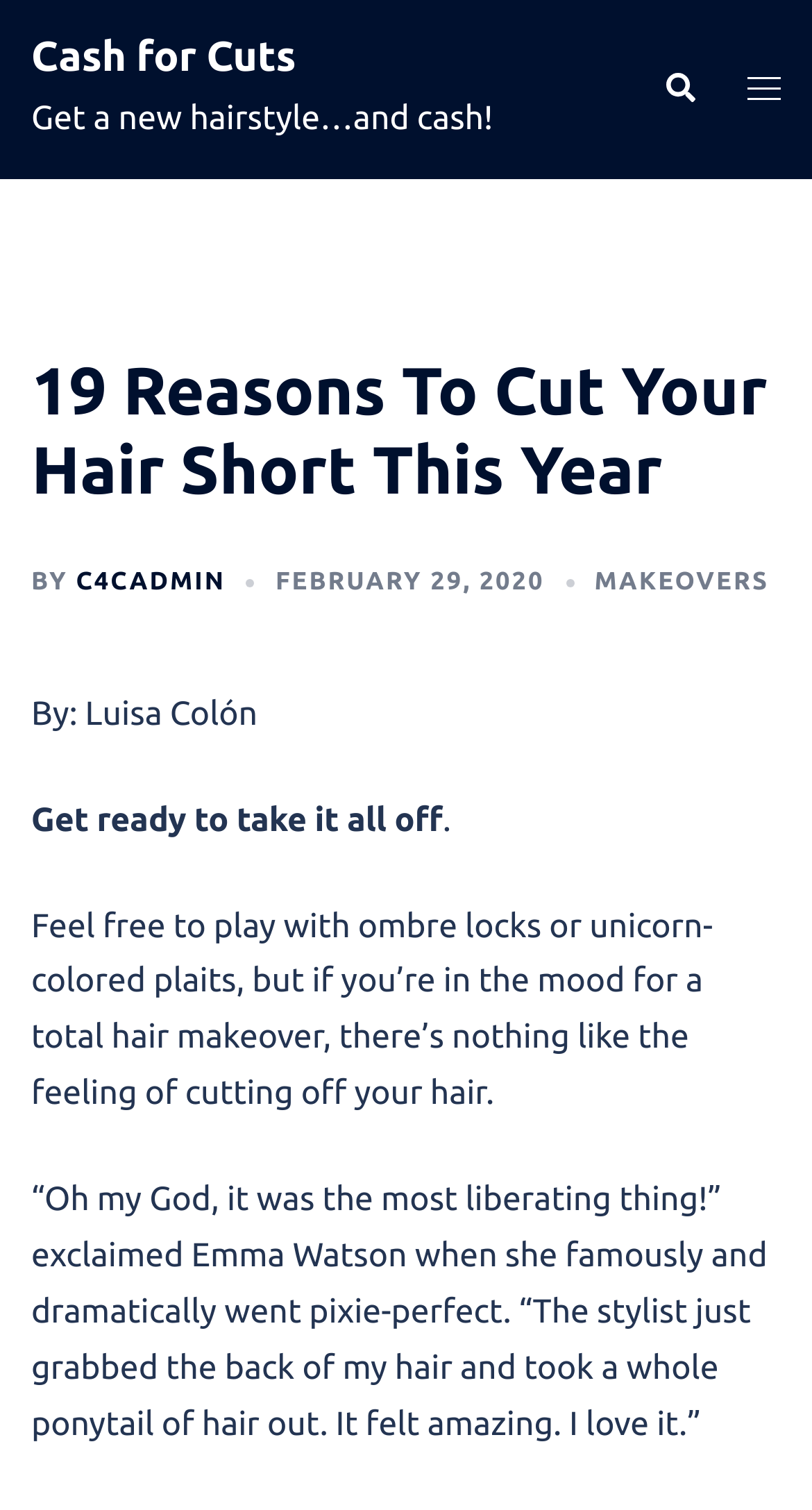What is the name of the website?
Identify the answer in the screenshot and reply with a single word or phrase.

Cash for Cuts